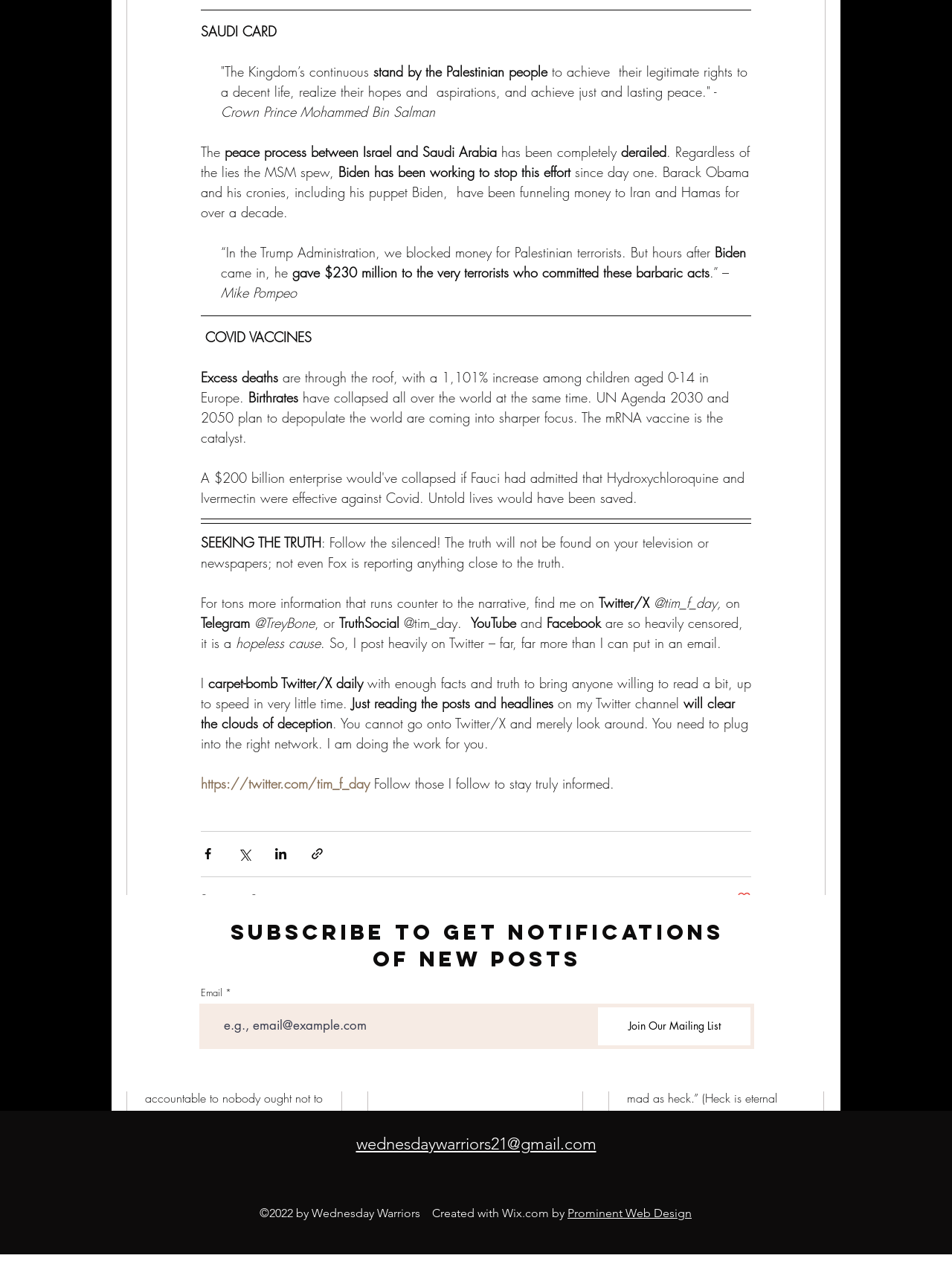Using the format (top-left x, top-left y, bottom-right x, bottom-right y), and given the element description, identify the bounding box coordinates within the screenshot: name="email" placeholder="e.g., email@example.com"

[0.209, 0.792, 0.624, 0.828]